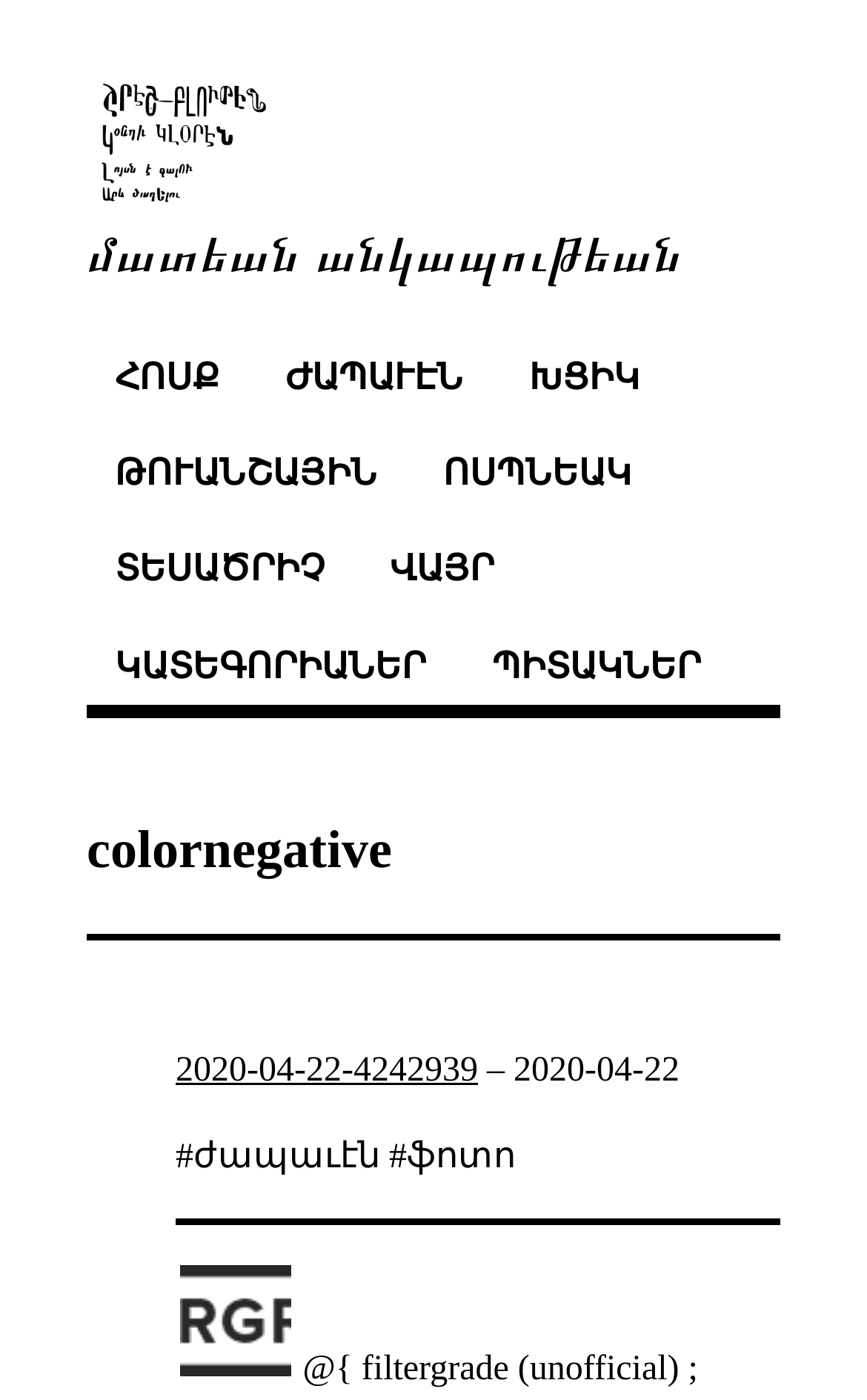Answer the question briefly using a single word or phrase: 
What is the username of the avatar?

@filtergrade